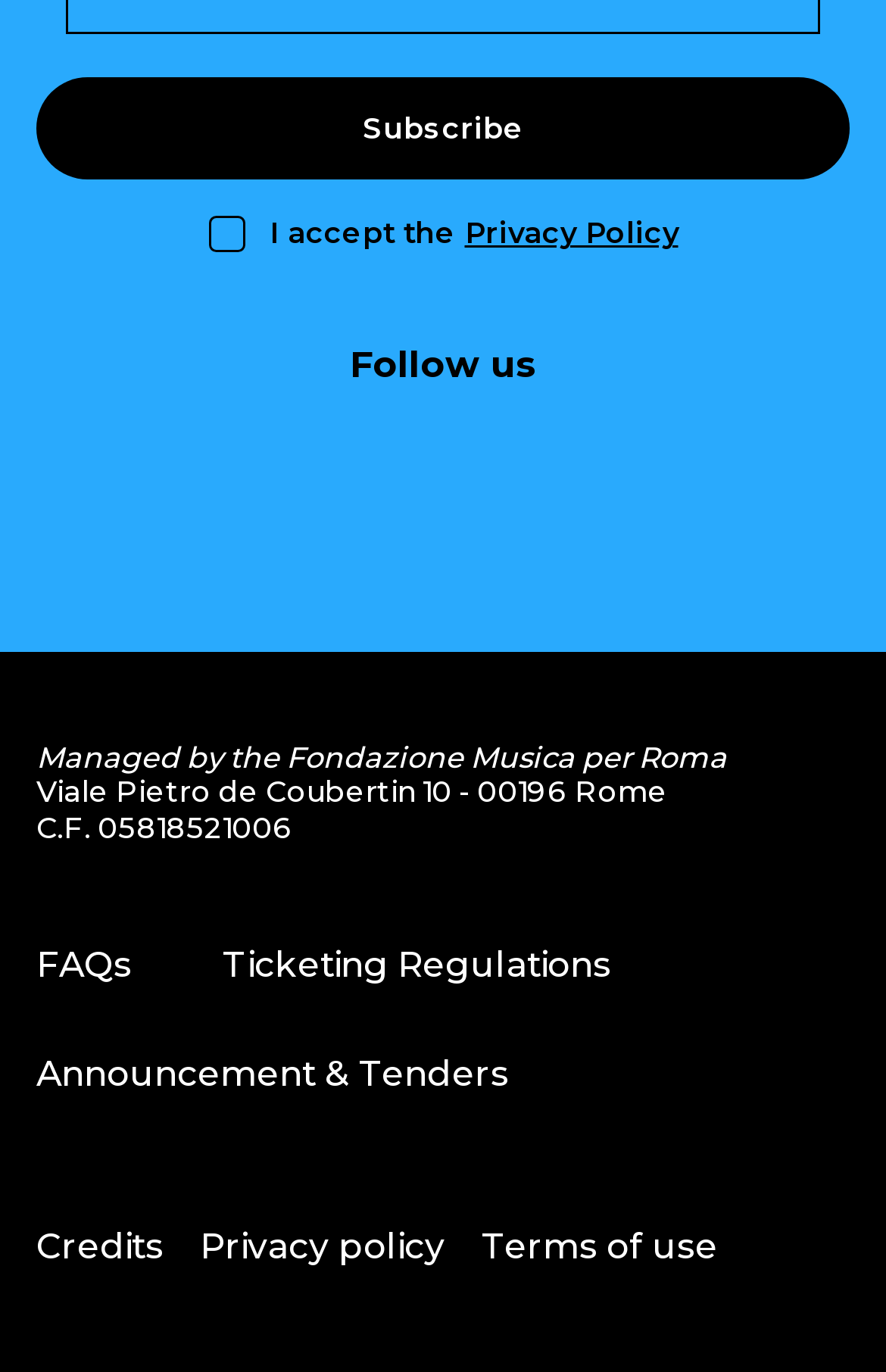Locate the bounding box coordinates of the clickable area needed to fulfill the instruction: "View FAQs".

[0.041, 0.687, 0.149, 0.718]